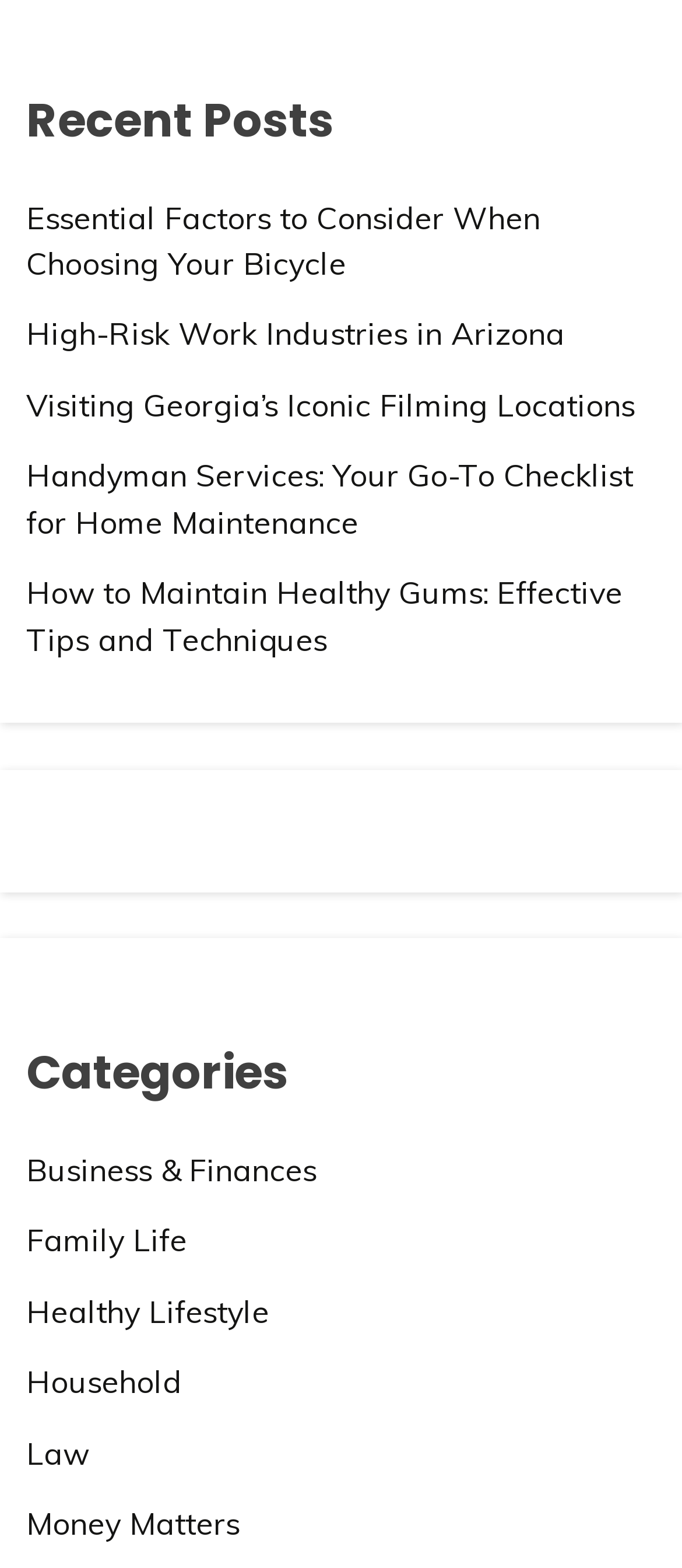Select the bounding box coordinates of the element I need to click to carry out the following instruction: "view recent posts".

[0.038, 0.055, 0.962, 0.099]